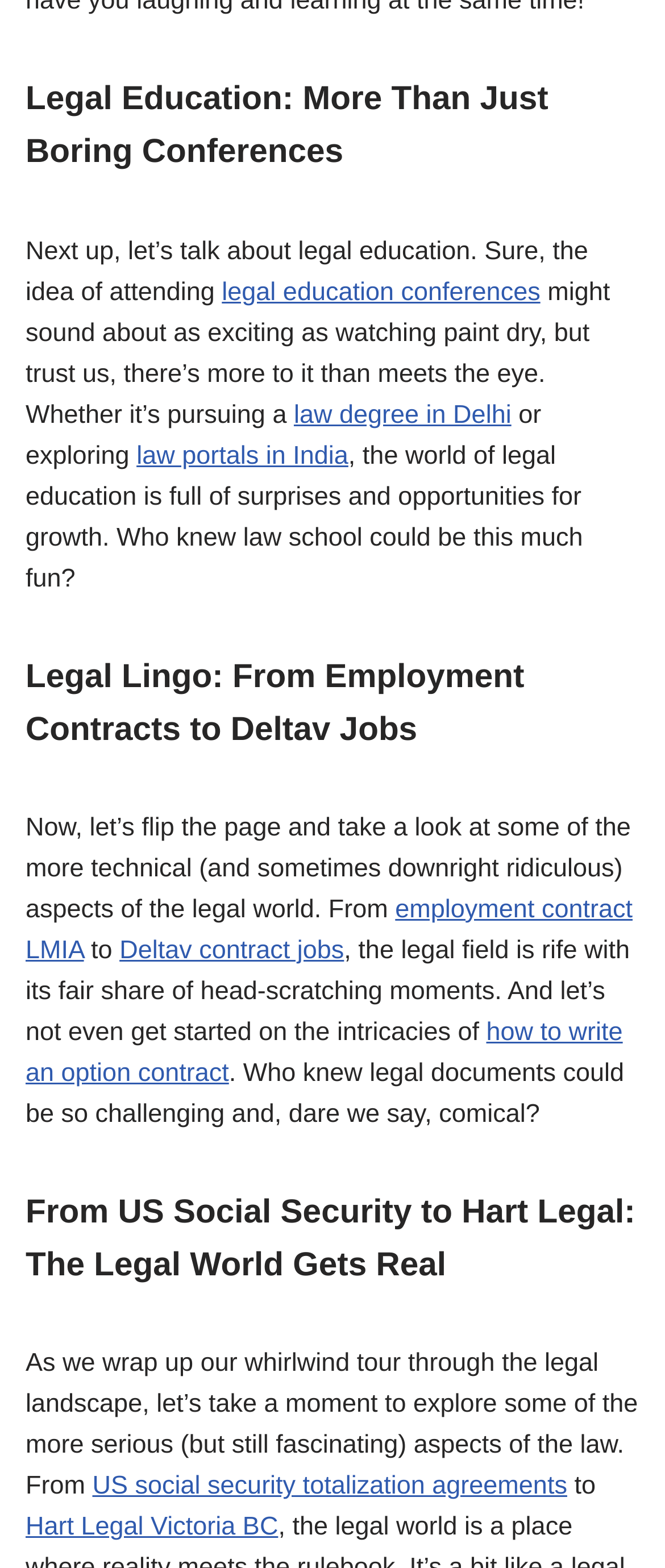Find the bounding box coordinates for the UI element whose description is: "click here". The coordinates should be four float numbers between 0 and 1, in the format [left, top, right, bottom].

None